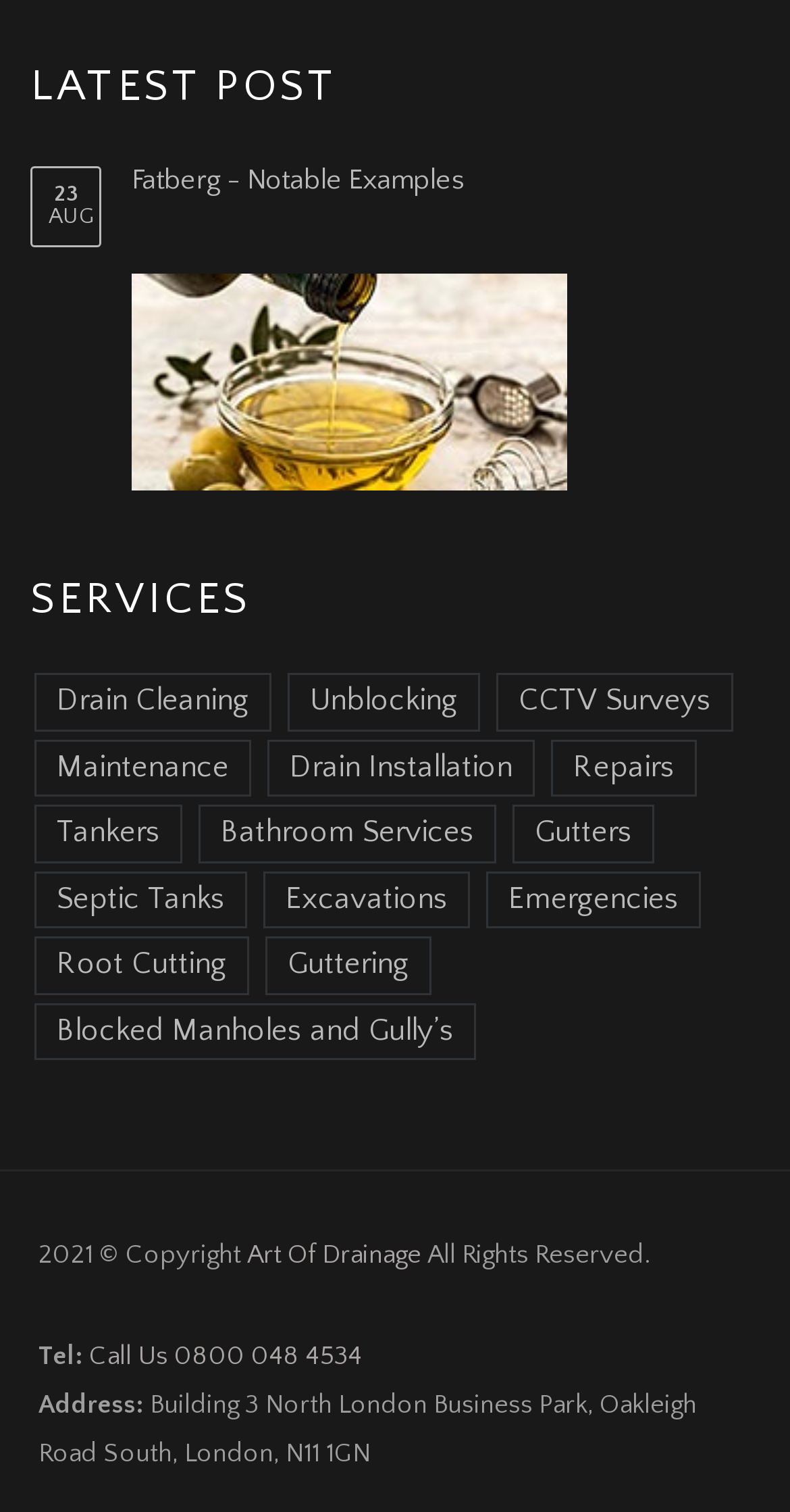Find the bounding box coordinates of the clickable element required to execute the following instruction: "View 'Drain Cleaning' service". Provide the coordinates as four float numbers between 0 and 1, i.e., [left, top, right, bottom].

[0.044, 0.446, 0.344, 0.484]